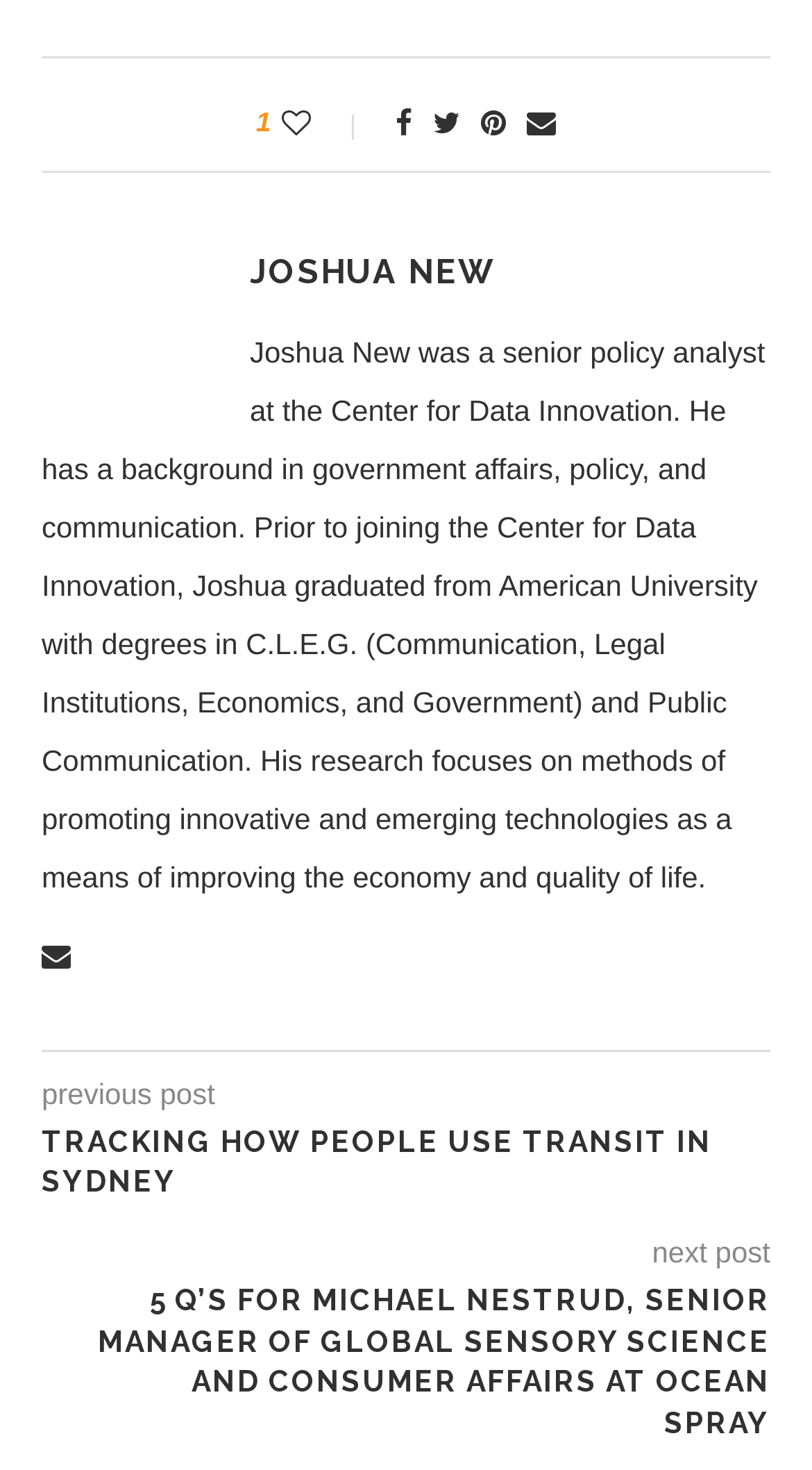How many links are there in the first layout table?
Please give a well-detailed answer to the question.

In the first layout table, there are five links: 'Like', '', '', '', and ''. These links are identified by their OCR text or element descriptions.